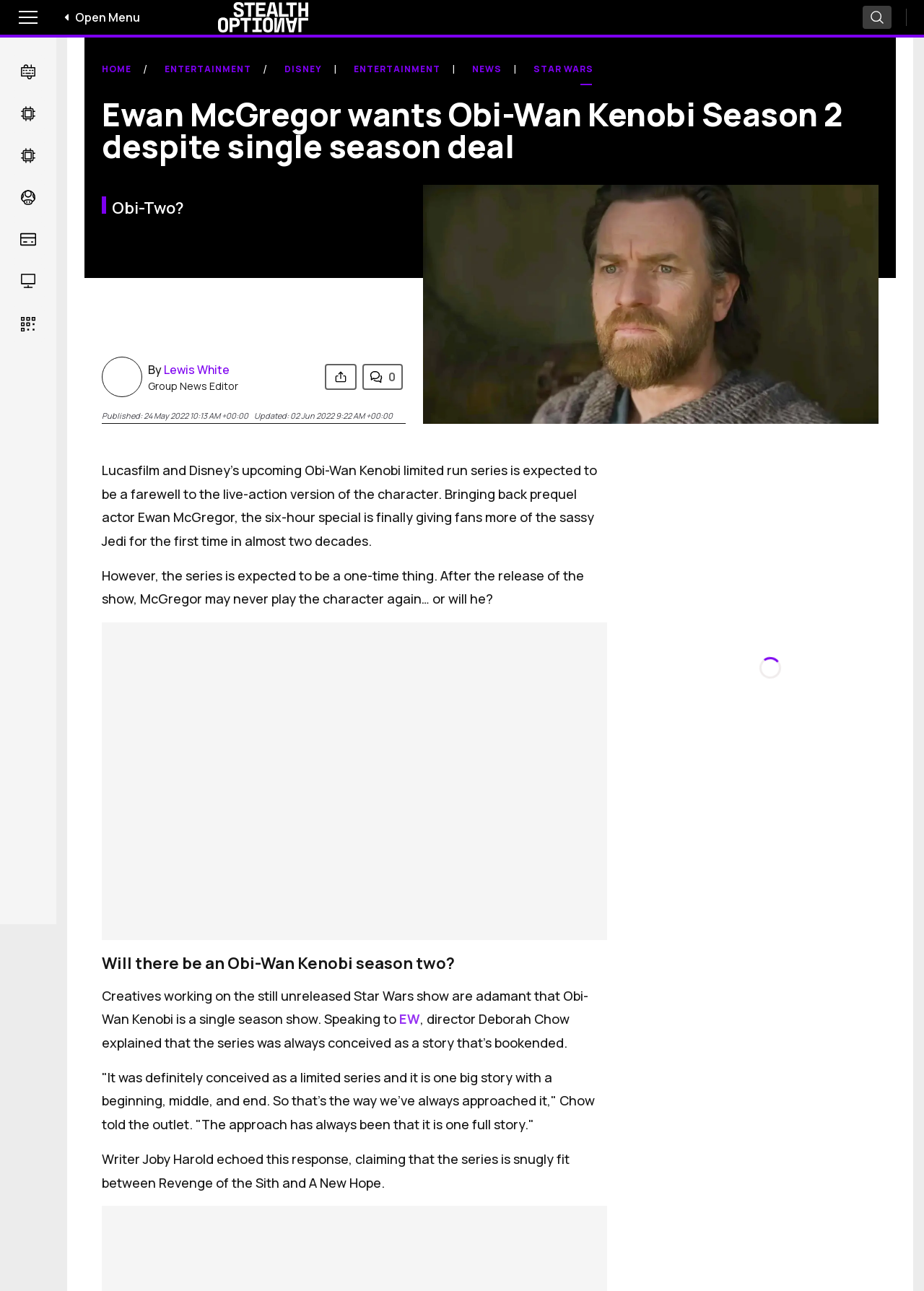Locate the coordinates of the bounding box for the clickable region that fulfills this instruction: "Go to Hardware category".

[0.012, 0.043, 0.048, 0.07]